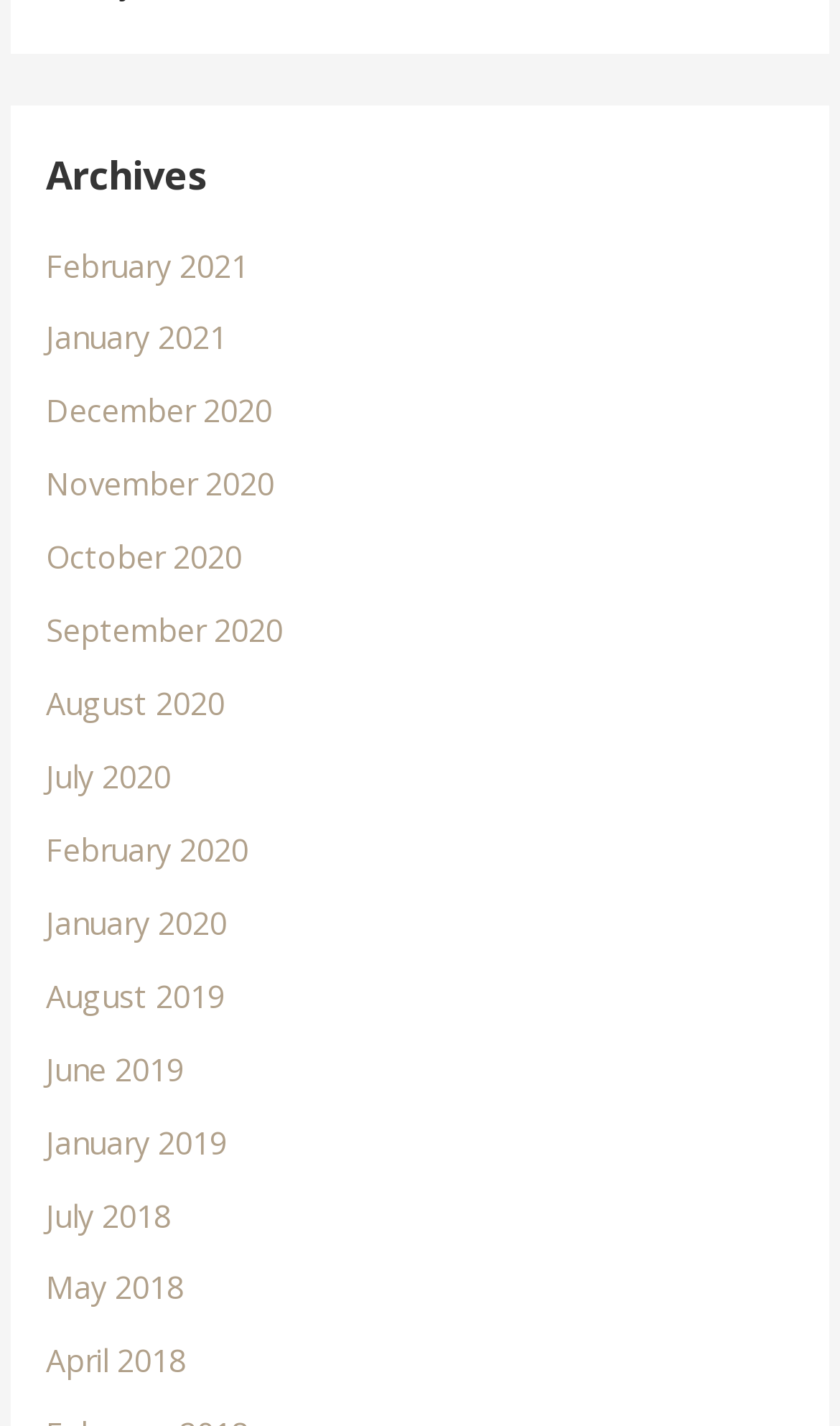How many links are present on the webpage? From the image, respond with a single word or brief phrase.

15